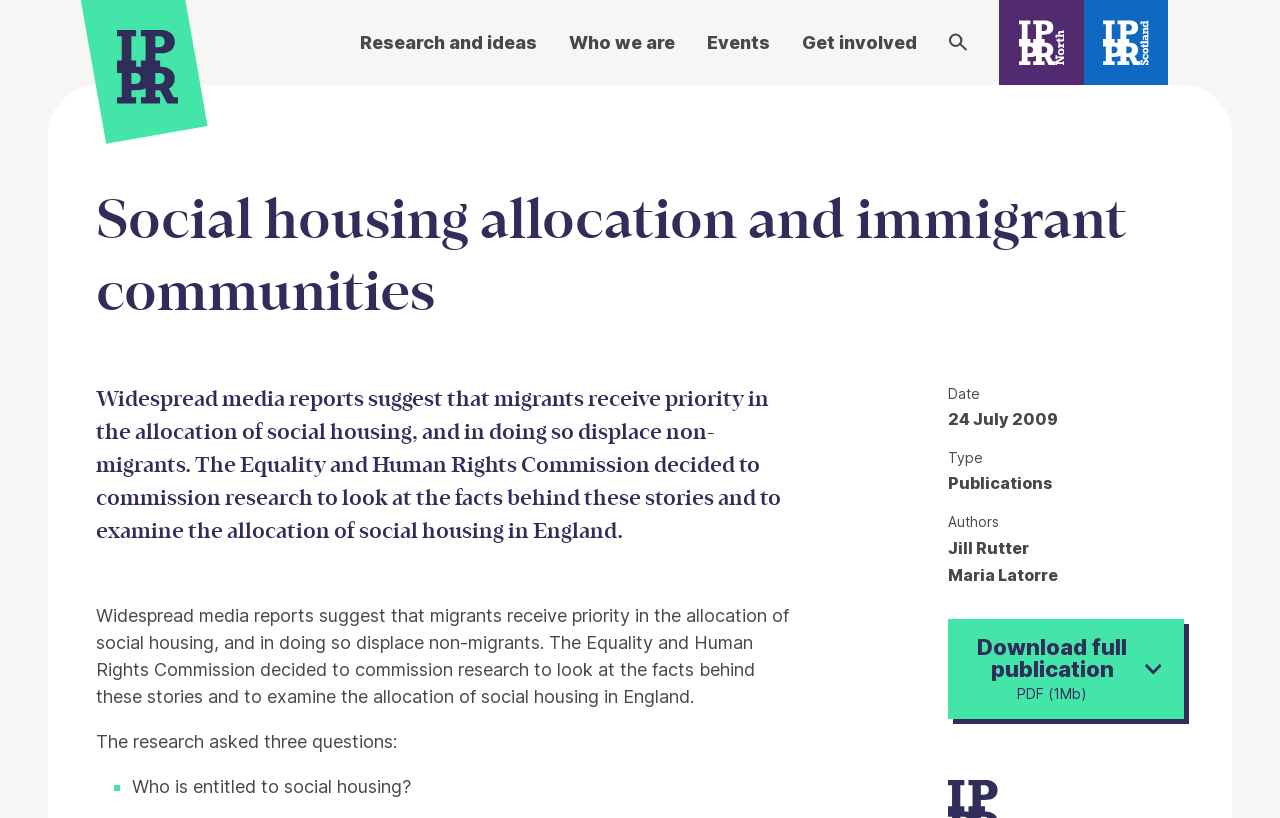Answer the following query with a single word or phrase:
What is the name of the organization?

IPPR